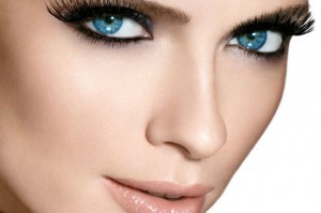What is the primary focus of the makeup application in the image?
Please answer the question with a detailed and comprehensive explanation.

The caption highlights the 'expertly blended eyeshadow' and the 'boldness of her lashes', indicating that the primary focus of the makeup application in the image is on the woman's eyes.